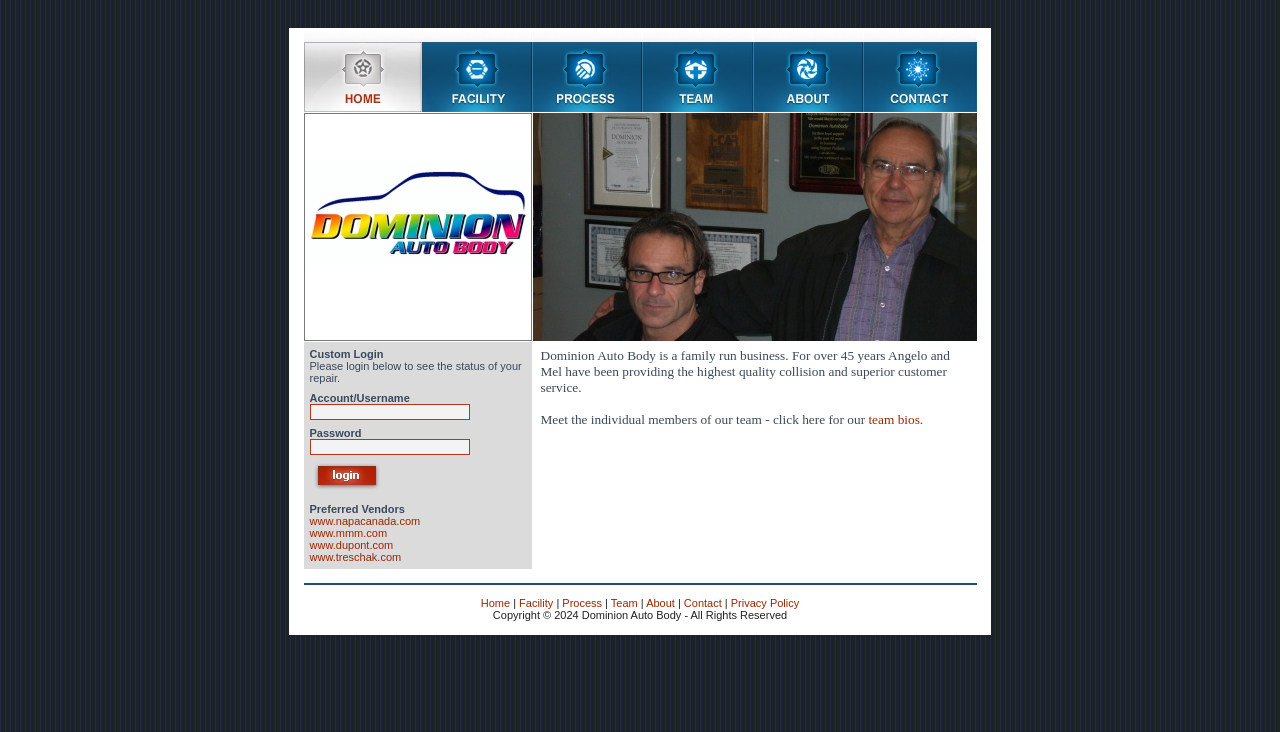Can you identify the bounding box coordinates of the clickable region needed to carry out this instruction: 'Click the CONTACT US link'? The coordinates should be four float numbers within the range of 0 to 1, stated as [left, top, right, bottom].

None